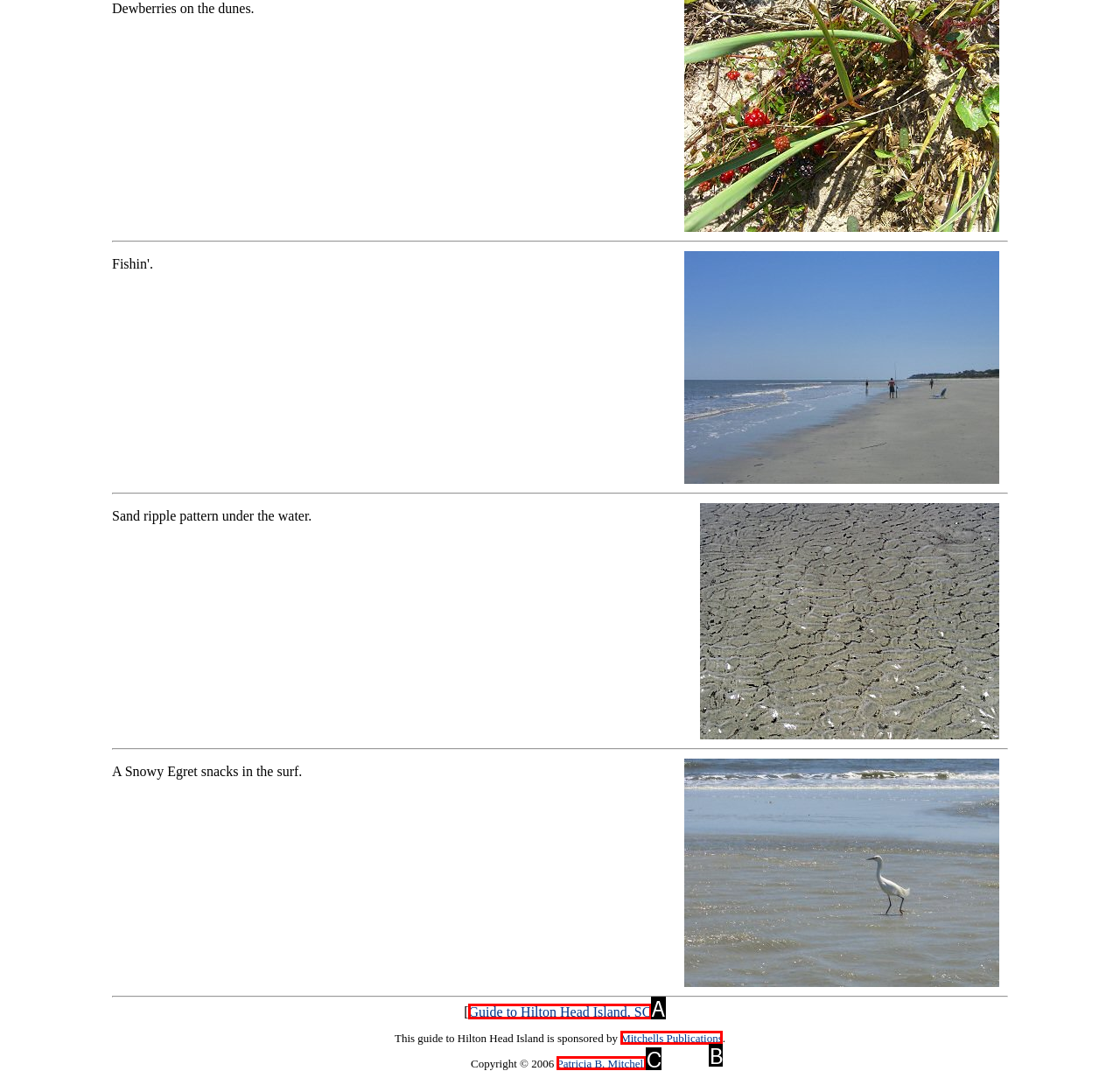Identify the HTML element that corresponds to the description: Mitchells Publications
Provide the letter of the matching option from the given choices directly.

B